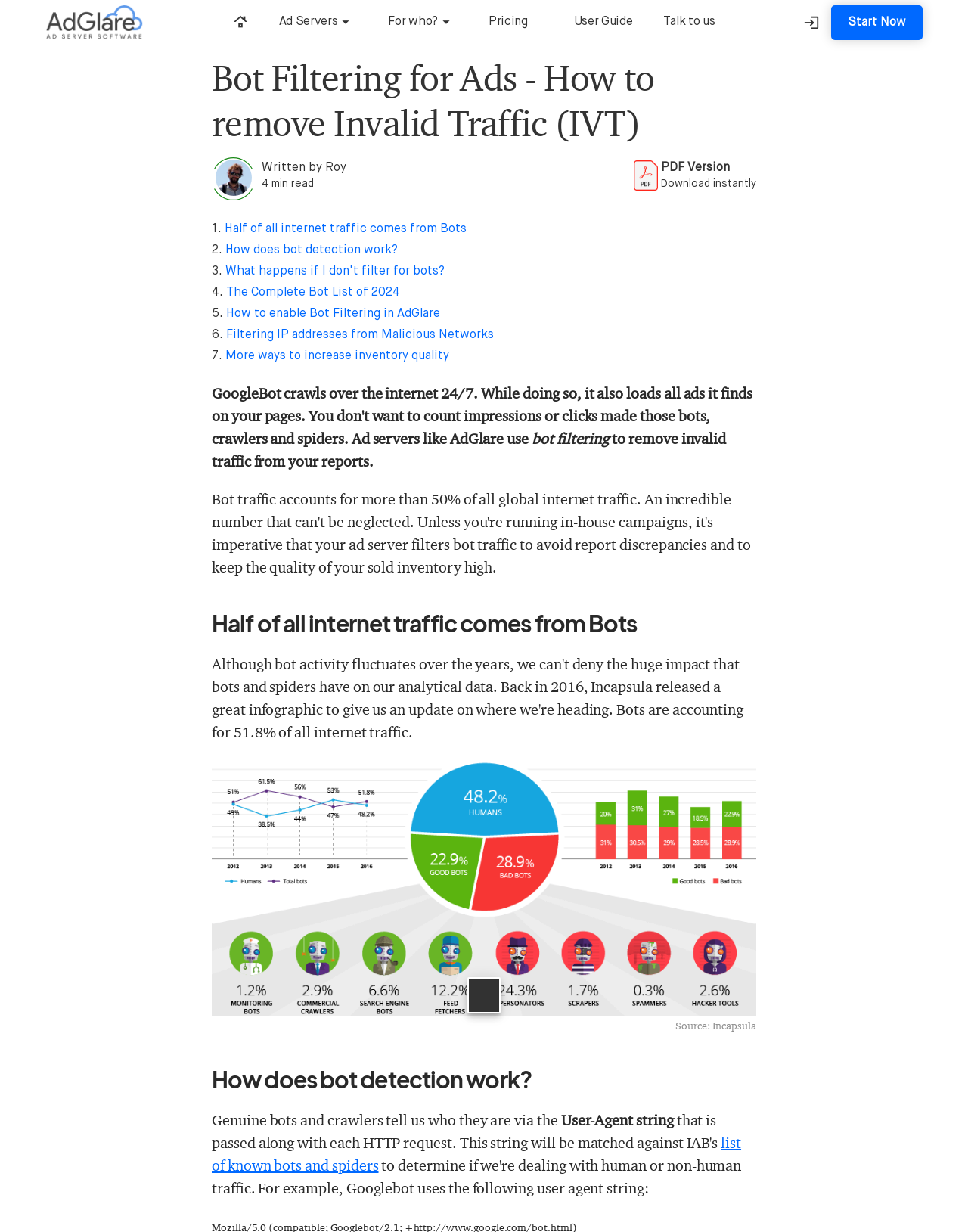Identify the main title of the webpage and generate its text content.

Bot Filtering for Ads - How to remove Invalid Traffic (IVT)